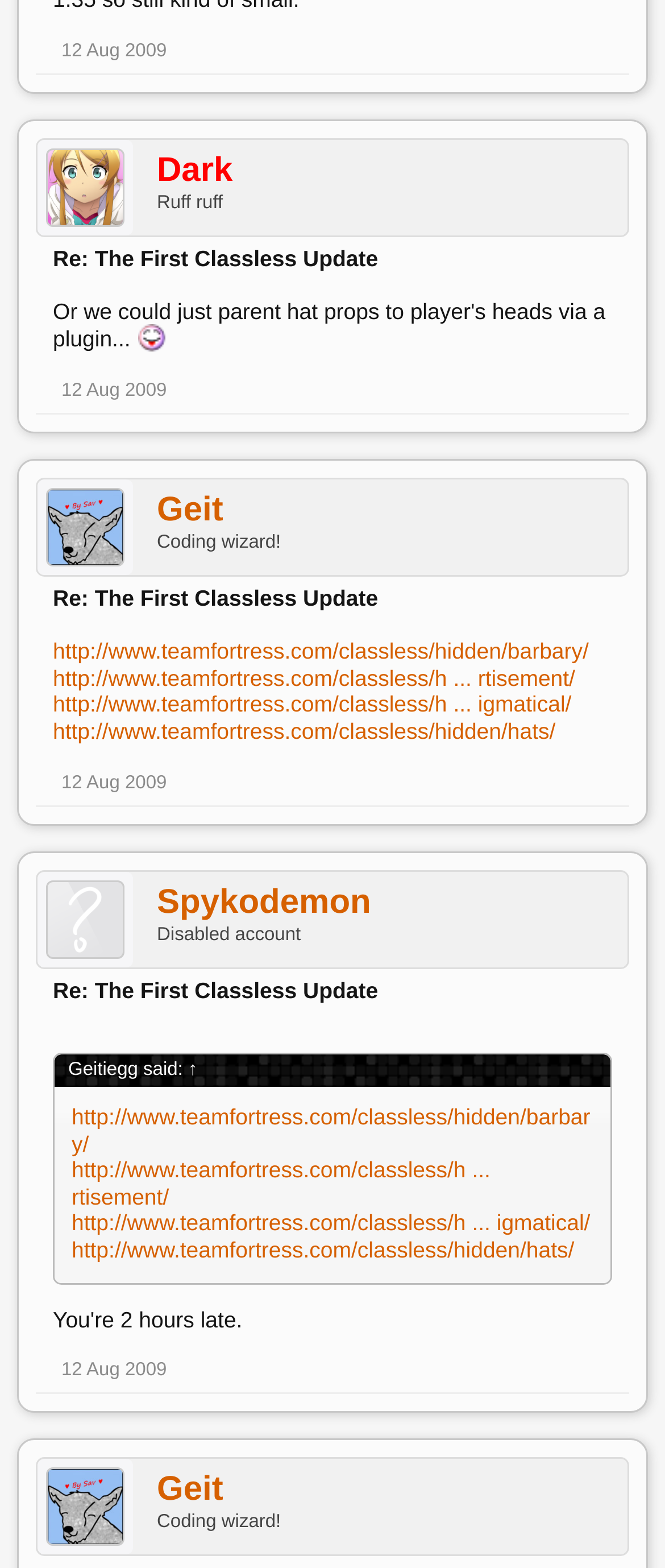What is the name of the user who made the second post?
Using the visual information, reply with a single word or short phrase.

Geit